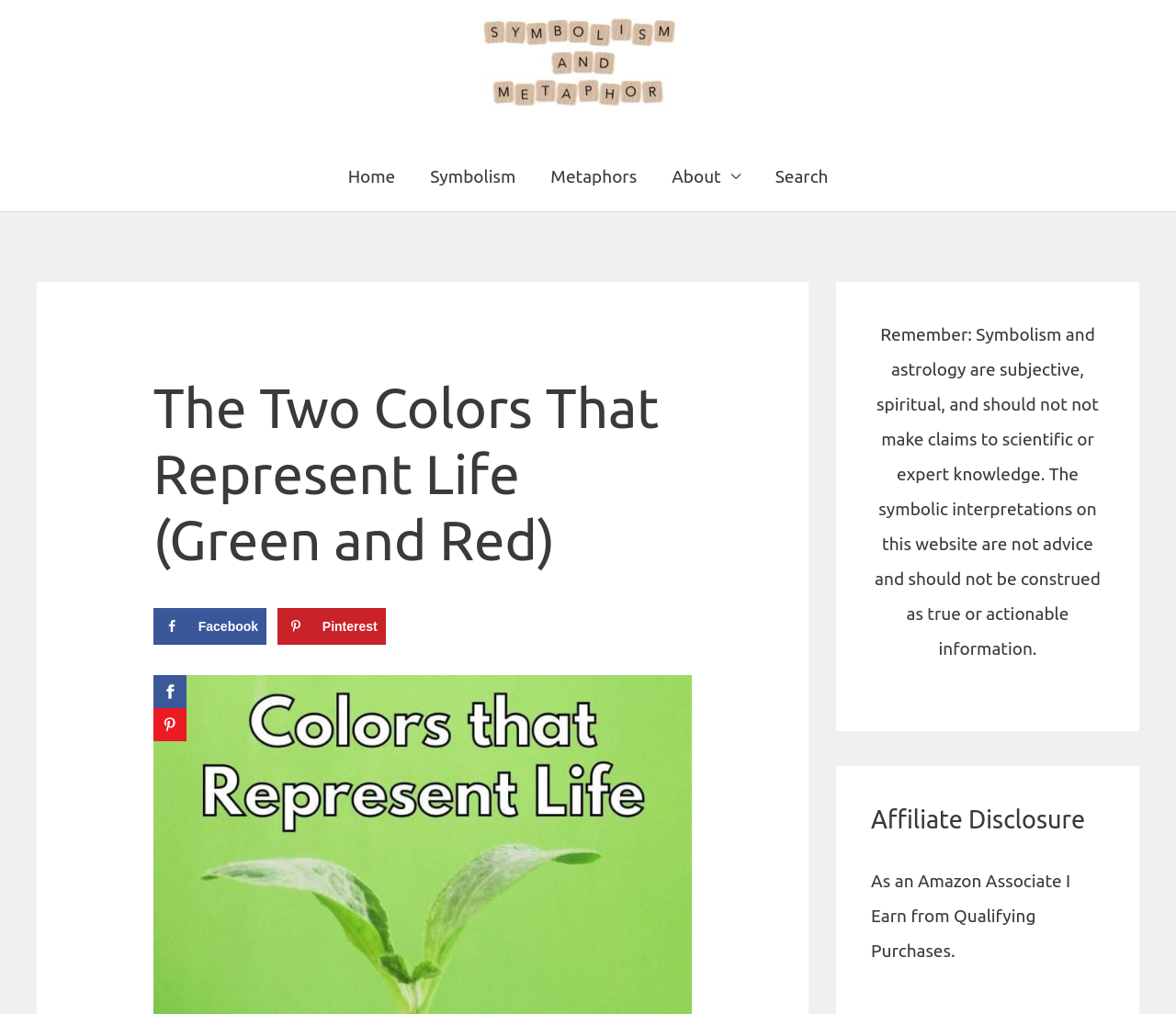What is the purpose of the 'Symbolism' link?
Provide an in-depth and detailed explanation in response to the question.

The 'Symbolism' link is part of the site navigation, which implies that it leads to a page that explains the symbolism of green and red colors in the context of life, allowing users to learn more about the topic.